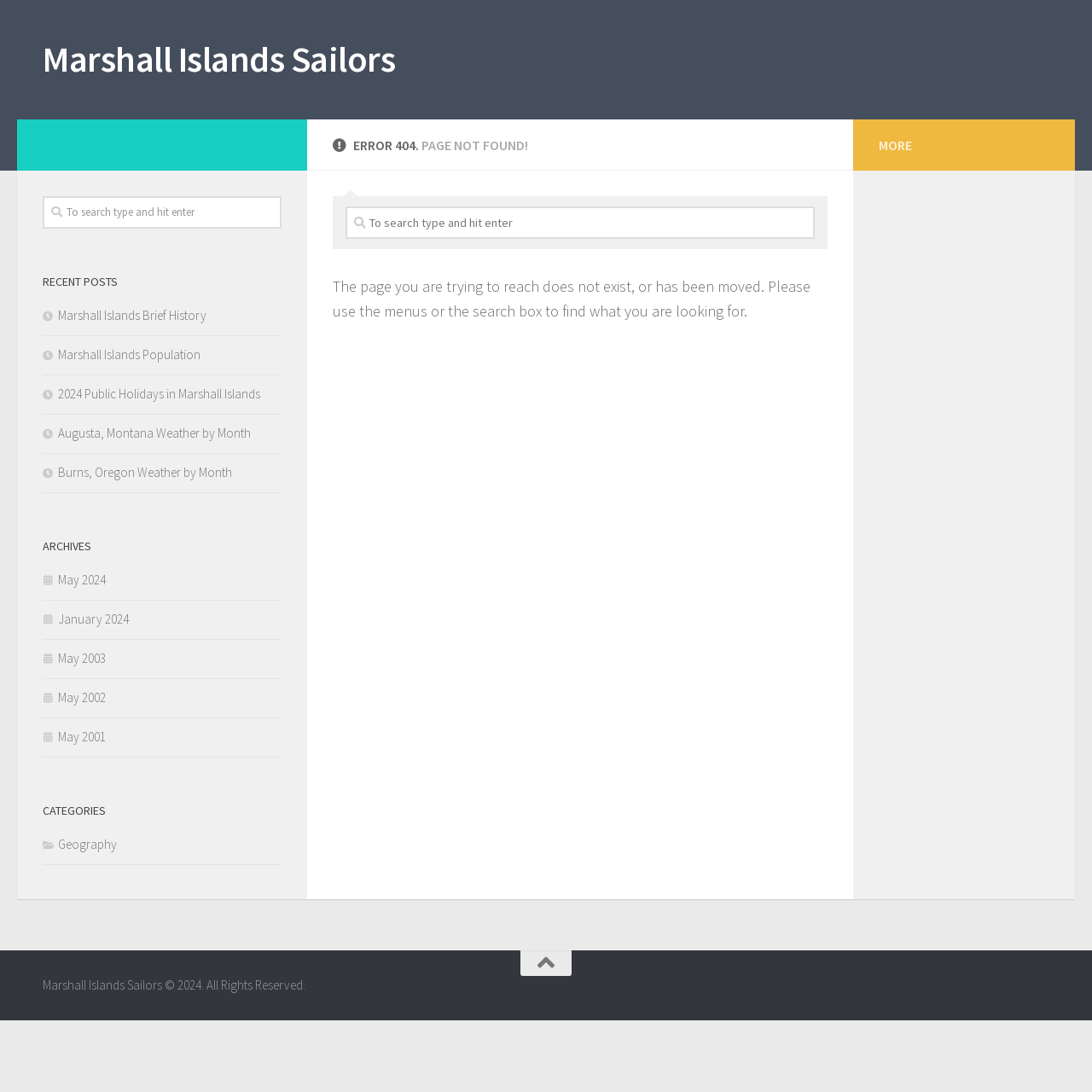What is the headline of the webpage?

ERROR 404. PAGE NOT FOUND!